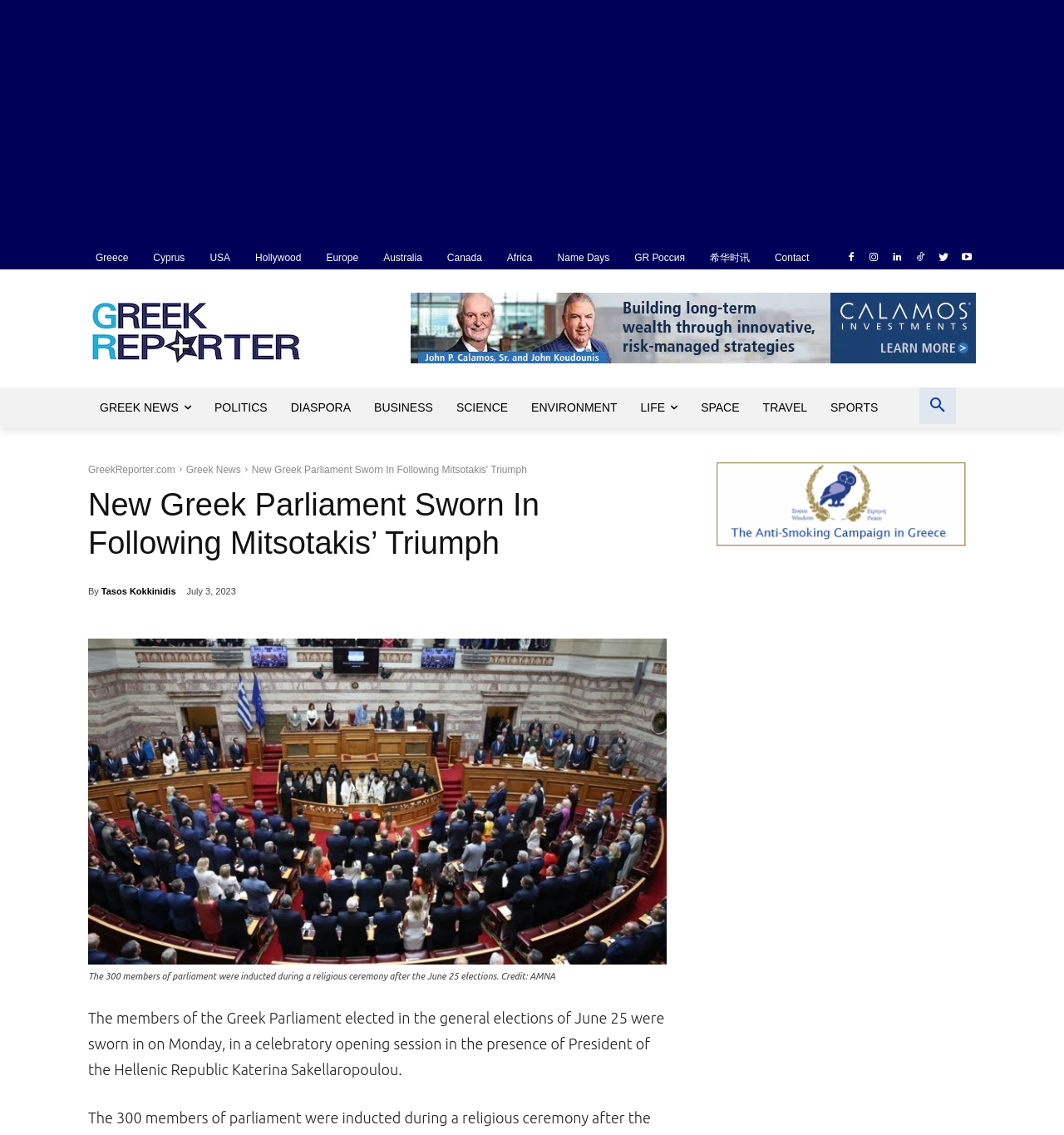Provide a brief response in the form of a single word or phrase:
What is the topic of the article?

Greek Parliament